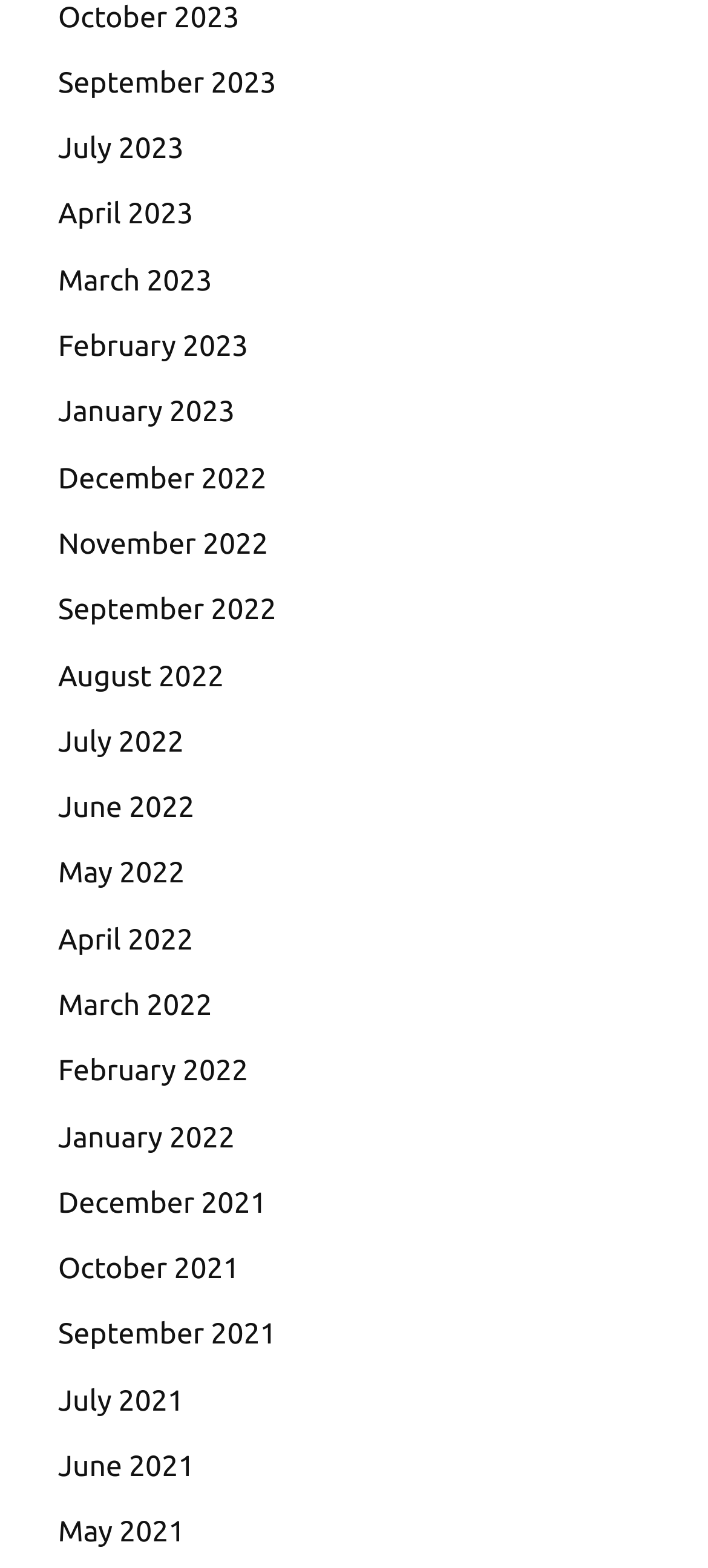Find the coordinates for the bounding box of the element with this description: "May 2022".

[0.082, 0.547, 0.261, 0.568]